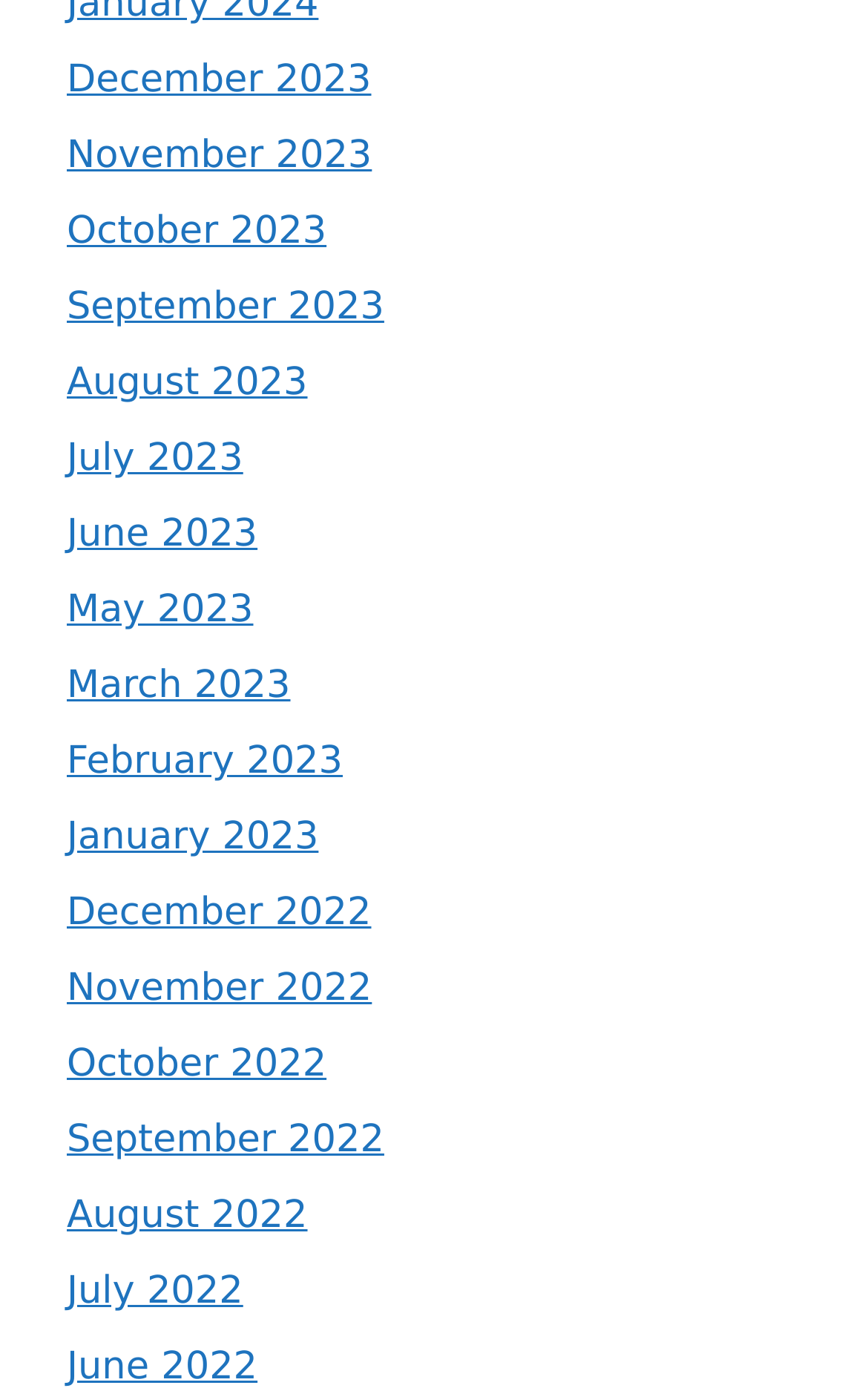Determine the bounding box for the HTML element described here: "October 2022". The coordinates should be given as [left, top, right, bottom] with each number being a float between 0 and 1.

[0.077, 0.75, 0.376, 0.782]